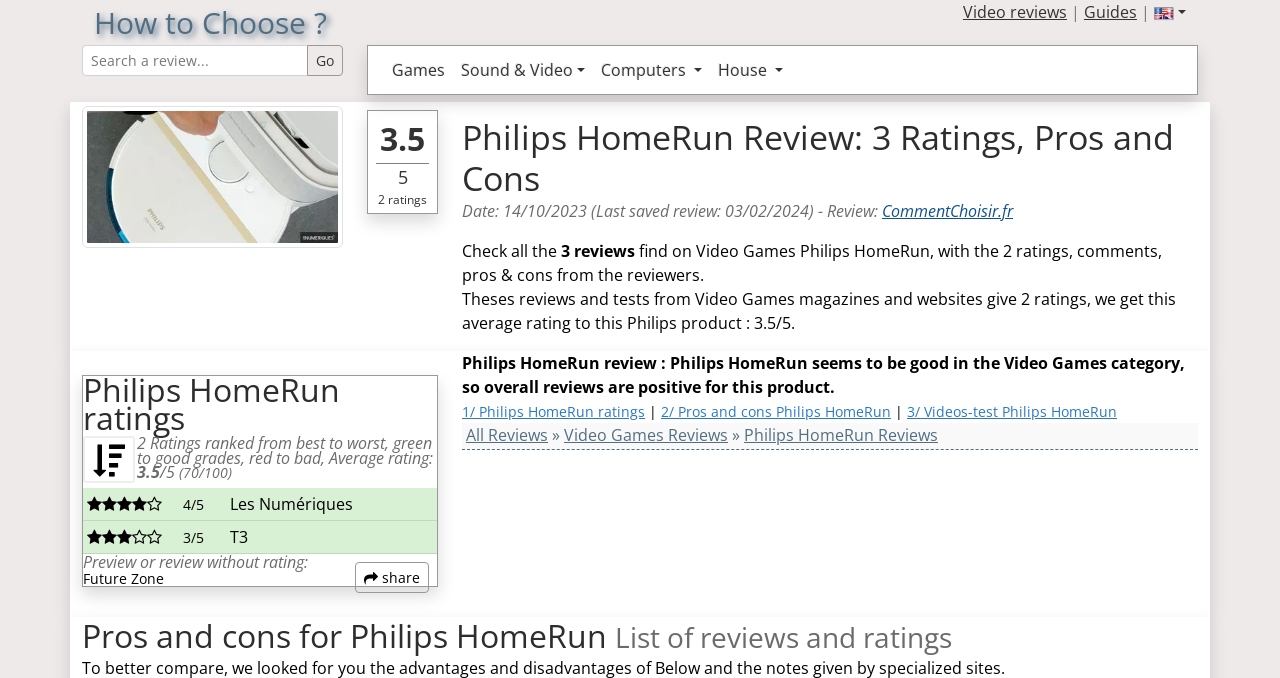Please study the image and answer the question comprehensively:
What is the category of Philips HomeRun?

The answer can be found in the text 'Philips HomeRun seems to be good in the Video Games category, so overall reviews are positive for this product.'